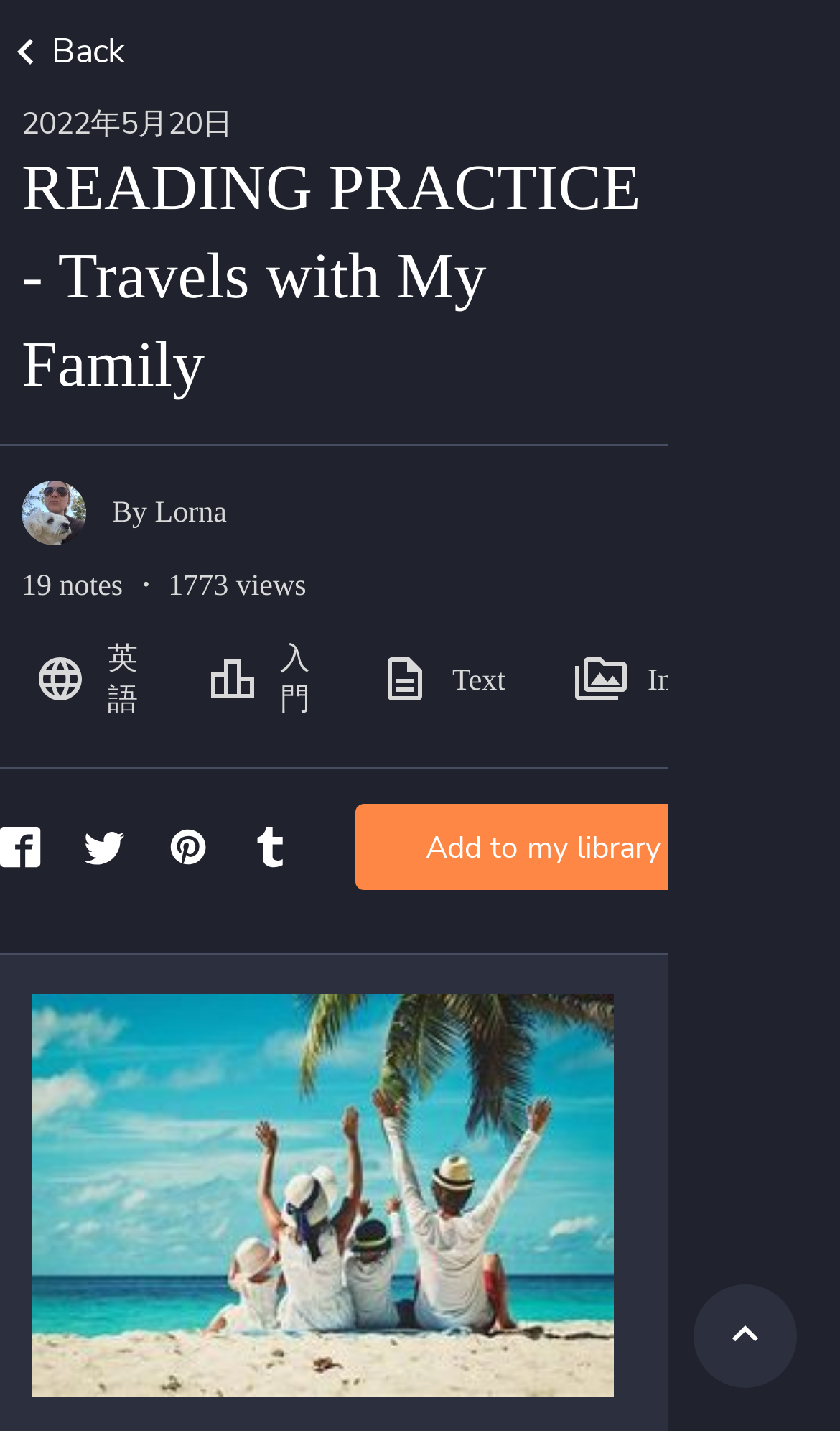Provide the bounding box for the UI element matching this description: "Funders & Partners".

None